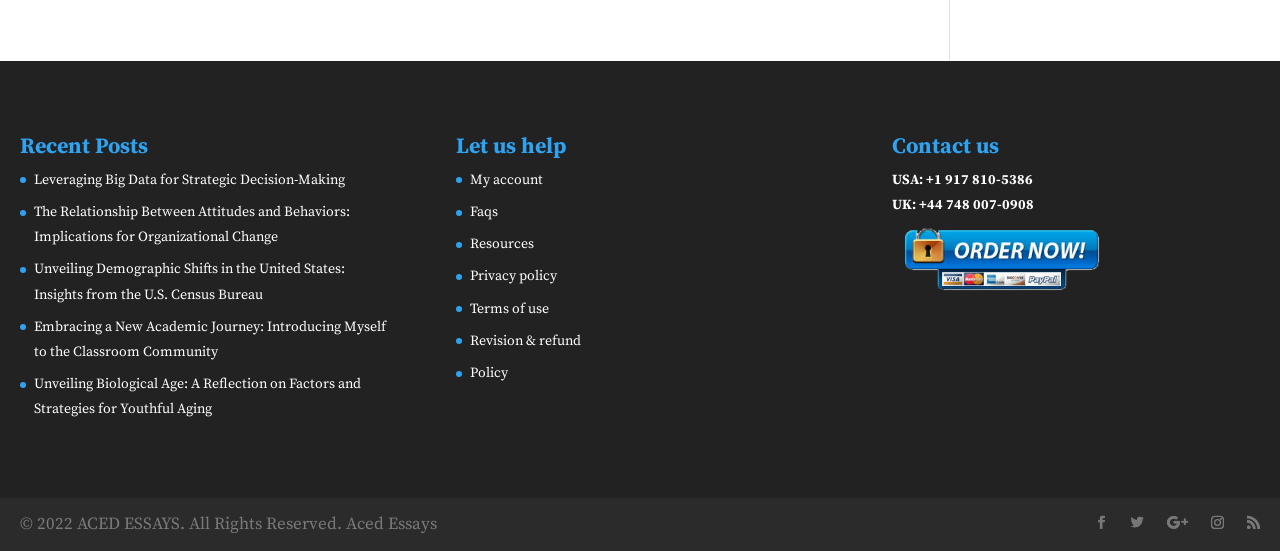What is the title of the first post?
Answer briefly with a single word or phrase based on the image.

Leveraging Big Data